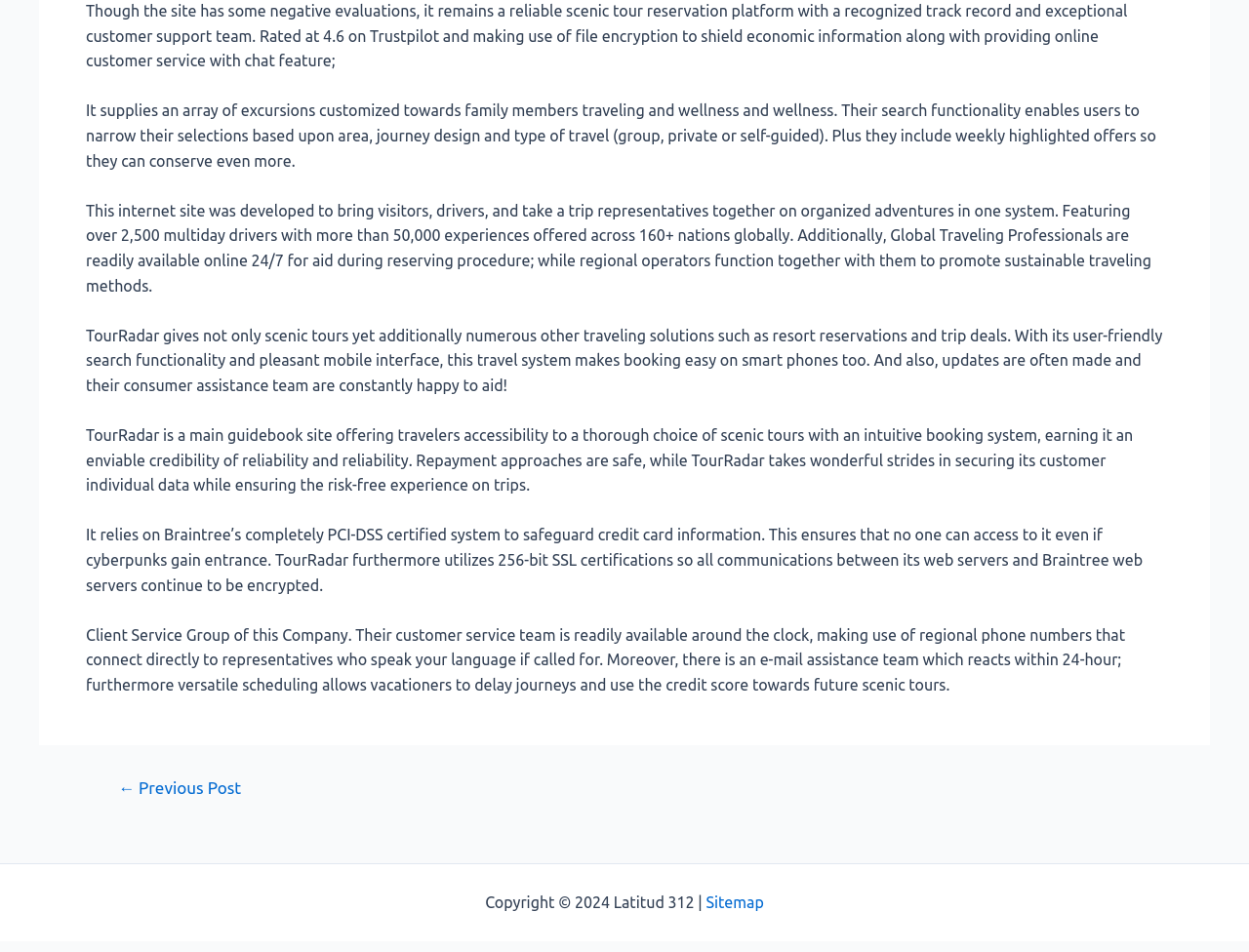Based on the image, provide a detailed response to the question:
What type of encryption does TourRadar use?

The type of encryption used by TourRadar is mentioned in the sixth StaticText element, which states 'TourRadar furthermore utilizes 256-bit SSL certificates...'